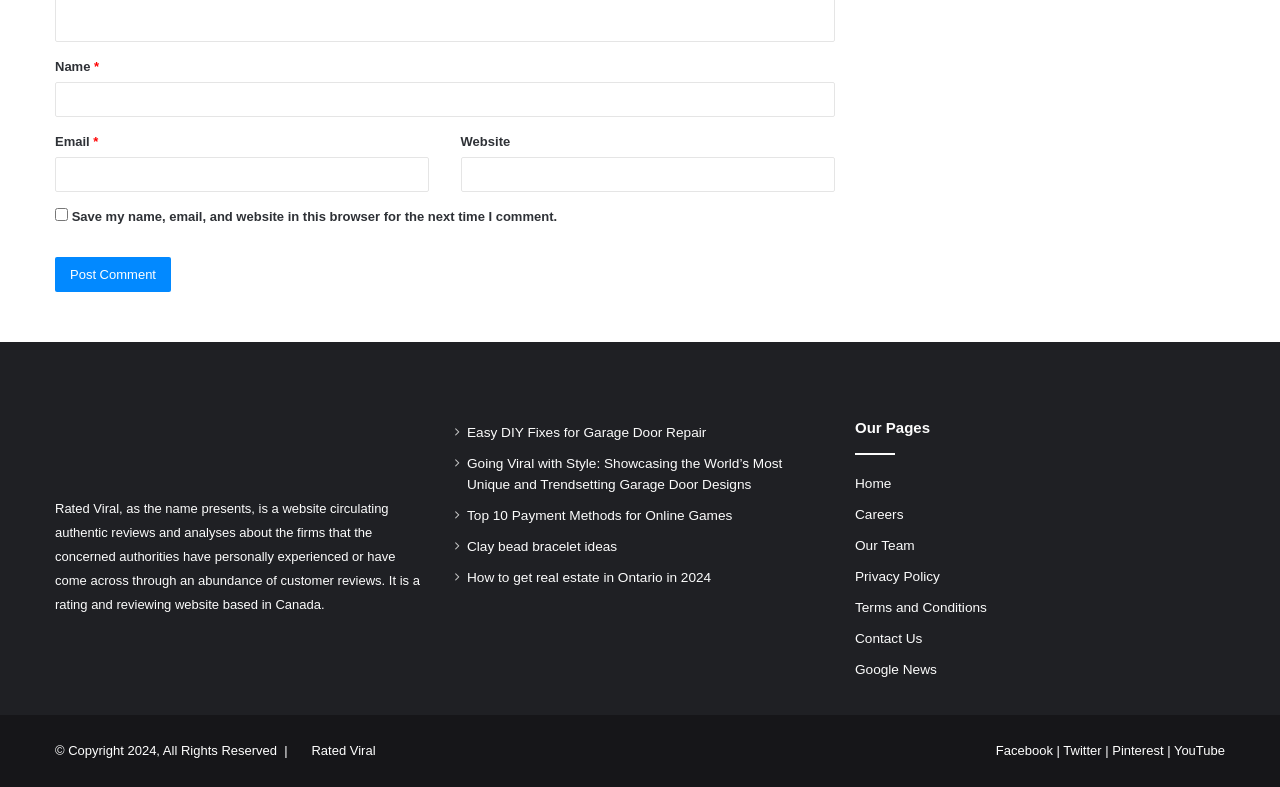What is the purpose of the website?
Using the image, answer in one word or phrase.

Rating and reviewing